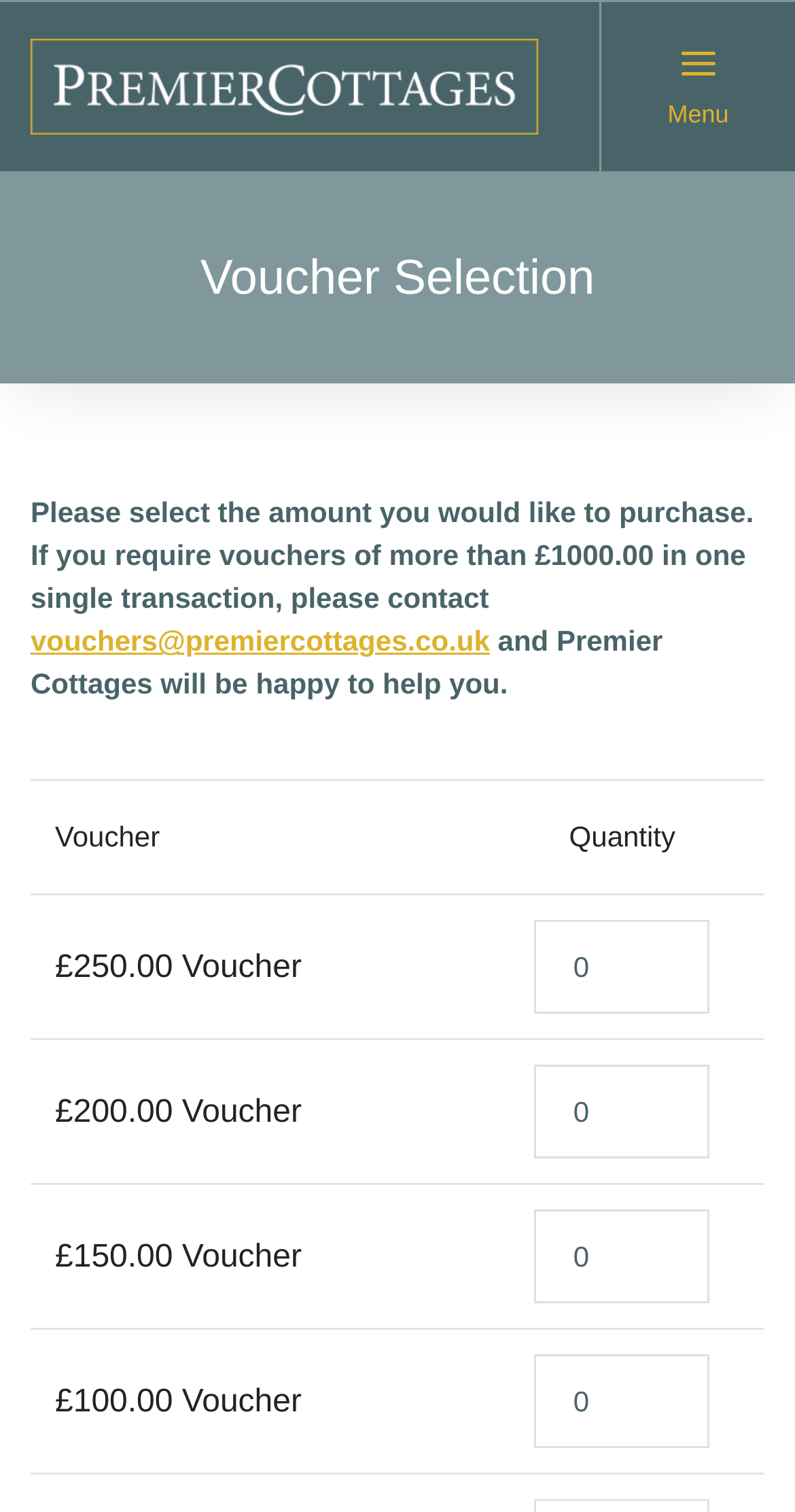Given the description "input value="0" name="ctl00$MainContent$lvVouchers$ctrl0$txt"", provide the bounding box coordinates of the corresponding UI element.

[0.673, 0.609, 0.893, 0.671]